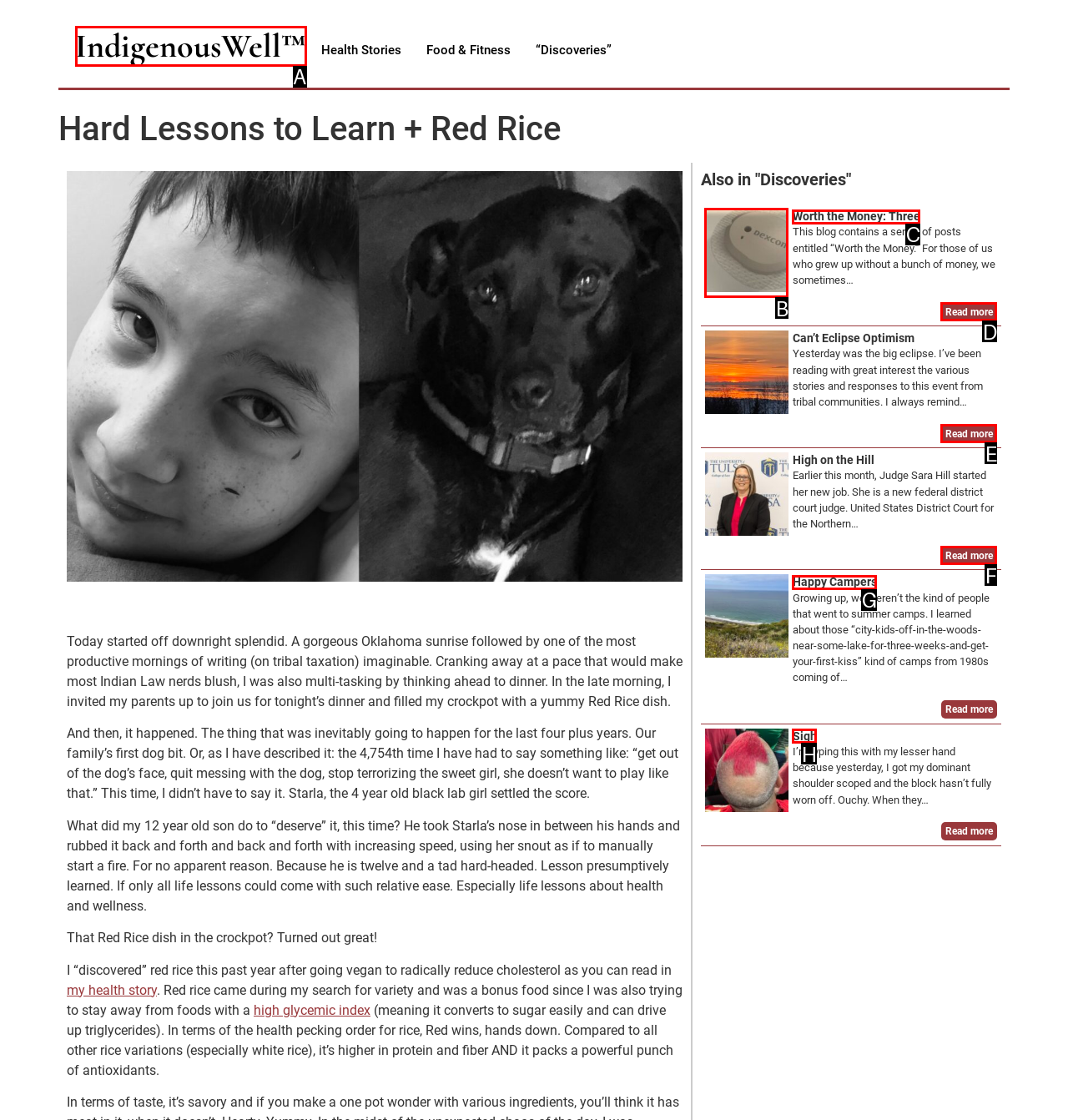Which HTML element should be clicked to complete the task: View the 'Worth the Money: Three' article? Answer with the letter of the corresponding option.

B